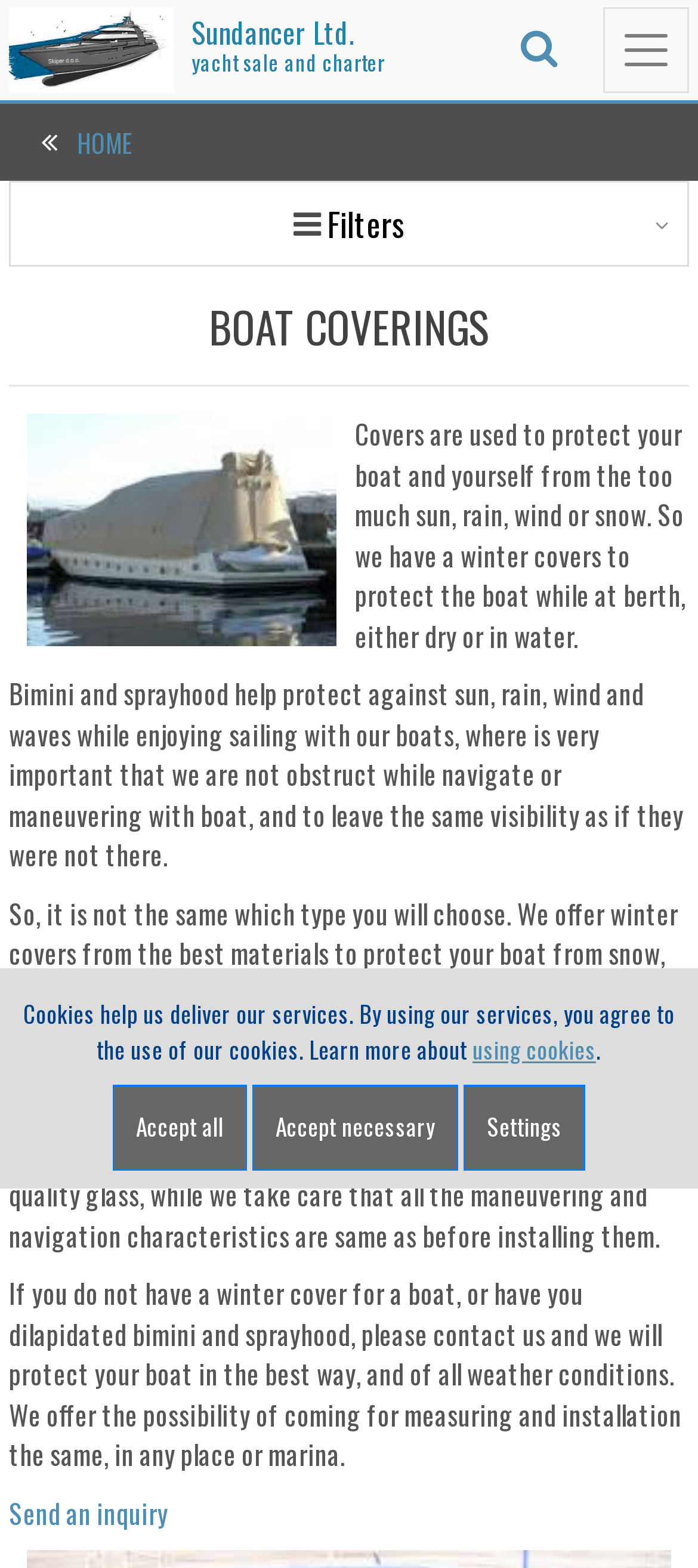Determine the bounding box coordinates of the clickable area required to perform the following instruction: "Send an inquiry". The coordinates should be represented as four float numbers between 0 and 1: [left, top, right, bottom].

[0.013, 0.951, 0.241, 0.977]